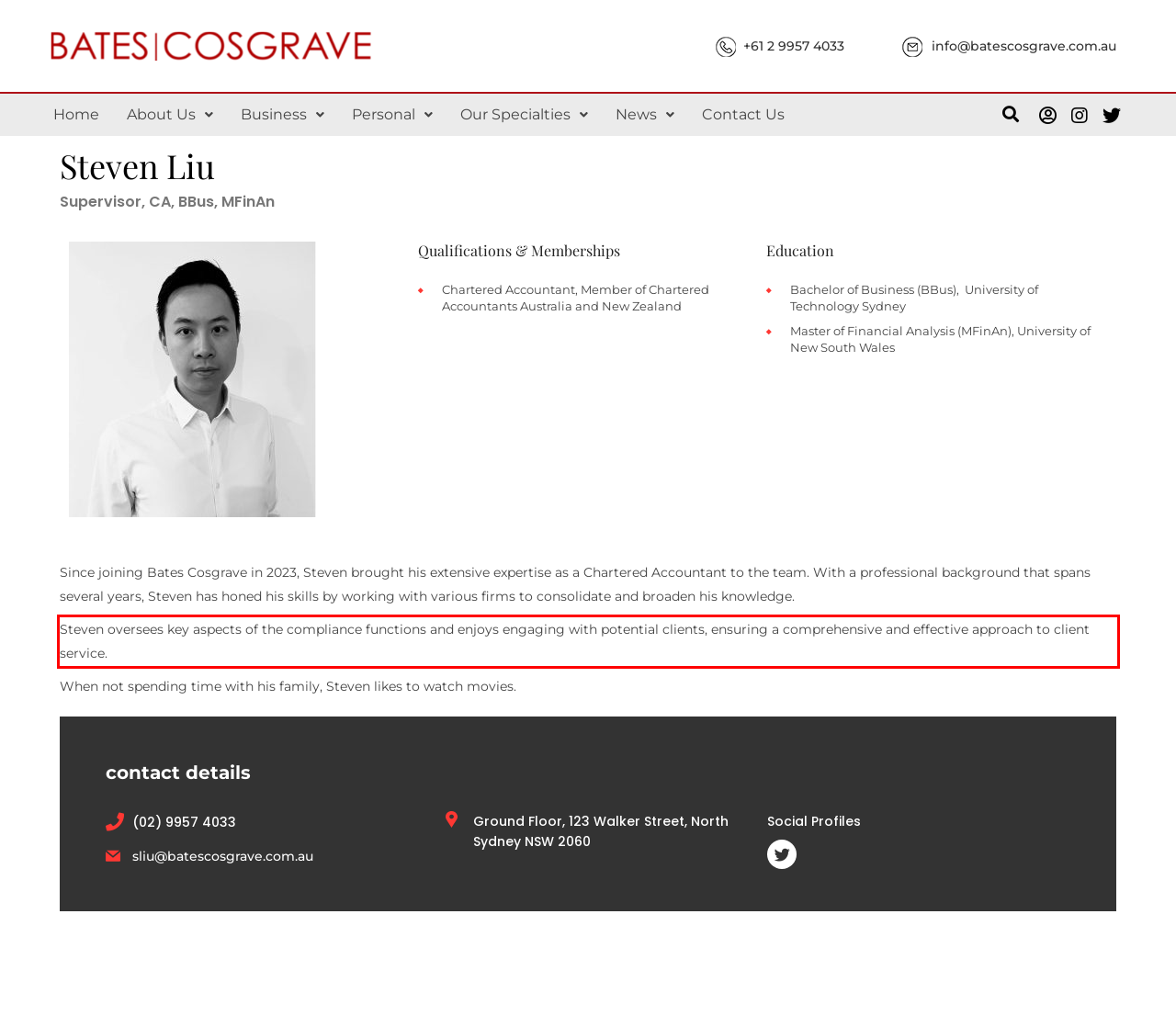Using the webpage screenshot, recognize and capture the text within the red bounding box.

Steven oversees key aspects of the compliance functions and enjoys engaging with potential clients, ensuring a comprehensive and effective approach to client service.